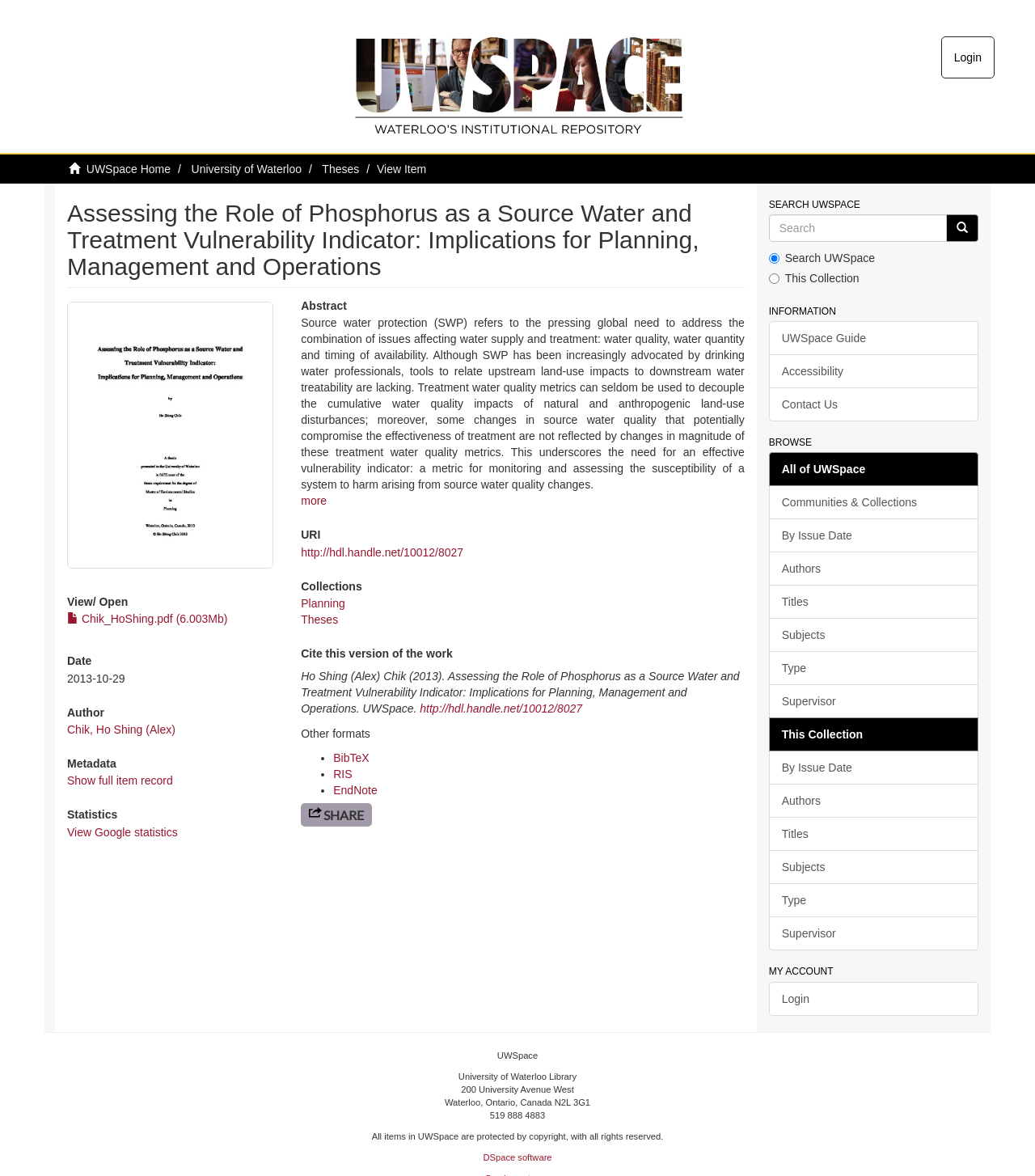For the following element description, predict the bounding box coordinates in the format (top-left x, top-left y, bottom-right x, bottom-right y). All values should be floating point numbers between 0 and 1. Description: Women’s Health

None